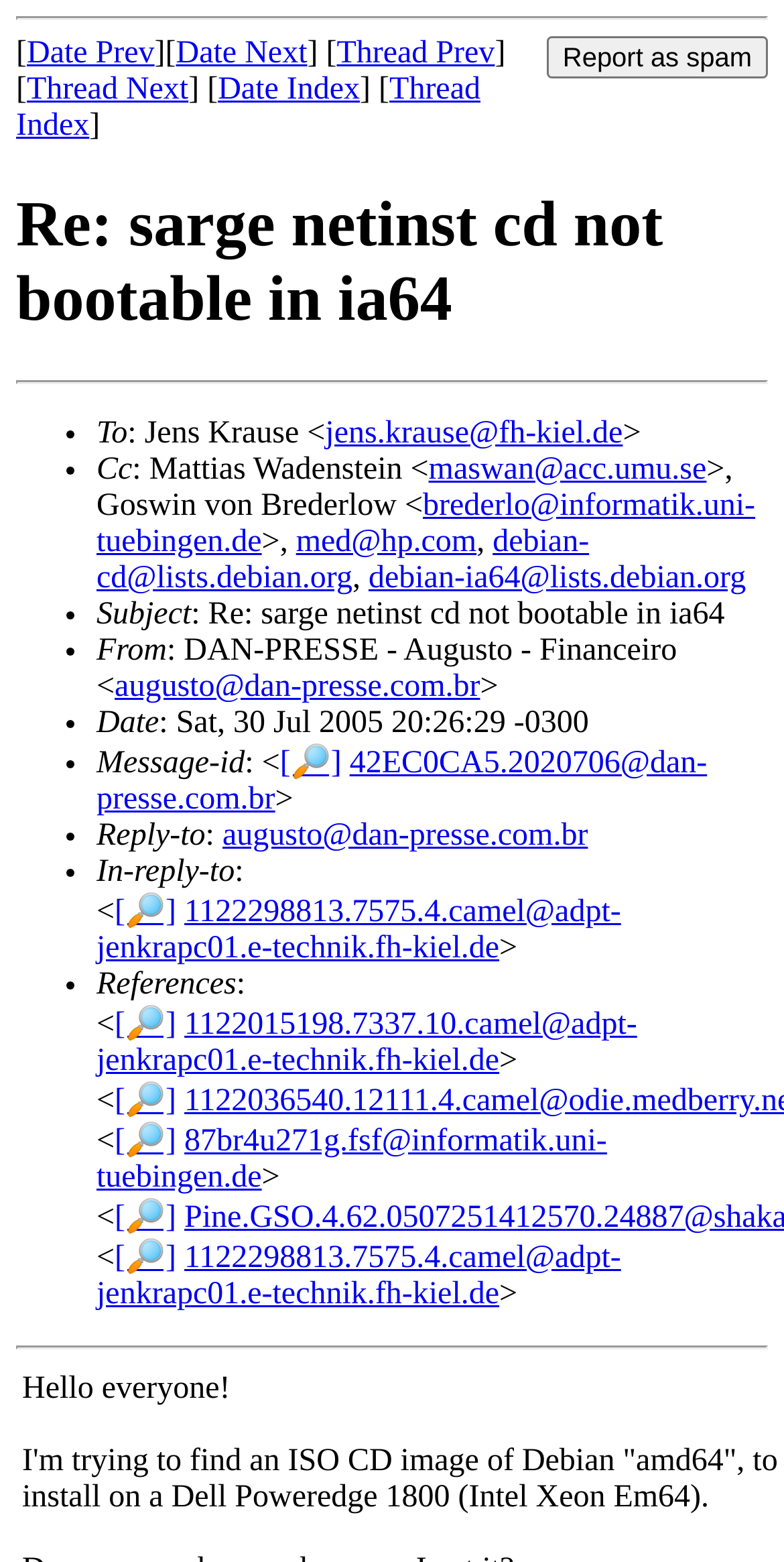Summarize the webpage in an elaborate manner.

This webpage appears to be an archived email thread, with a focus on a discussion about a Linux distribution, specifically the "sarge netinst cd" not being bootable on an ia64 system.

At the top of the page, there is a horizontal separator, followed by a button to "Report as spam" and several links to navigate through the email thread, including "Date Prev", "Date Next", "Thread Prev", and "Thread Next". 

Below this navigation section, there is a heading that repeats the title of the email thread, "Re: sarge netinst cd not bootable in ia64". Another horizontal separator separates this heading from the main content of the email.

The email thread is organized into several sections, each marked by a bullet point (•) and a label such as "To", "Cc", "Subject", "From", "Date", "Message-id", "Reply-to", "In-reply-to", and "References". Each section contains relevant information about the email, including the sender and recipient addresses, the subject line, and the date and time the email was sent.

The main content of the email is divided into several paragraphs, with each paragraph separated by a blank line. The text is dense and technical, discussing the issues with the Linux distribution and potential solutions.

At the bottom of the page, there is another horizontal separator, which marks the end of the email thread.